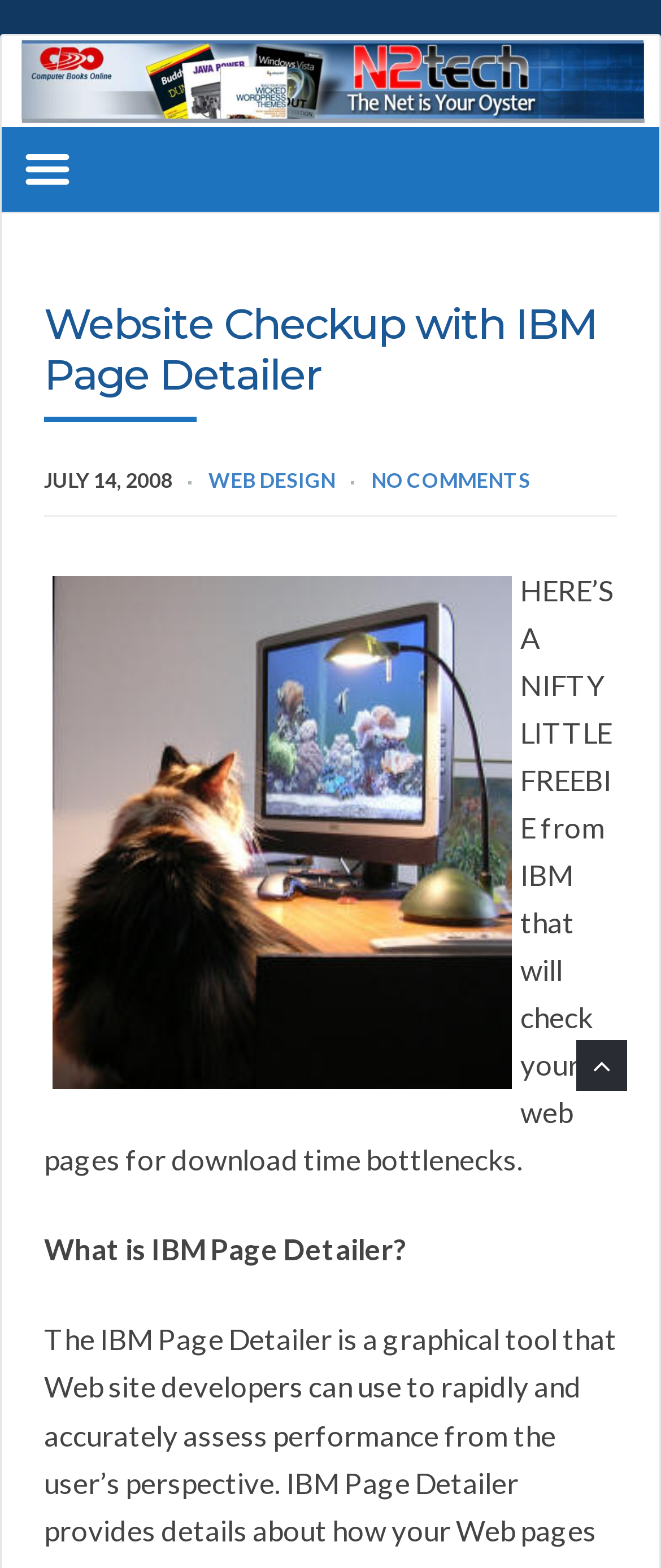Answer the following inquiry with a single word or phrase:
What is the purpose of the IBM Page Detailer tool?

Check web pages for download time bottlenecks